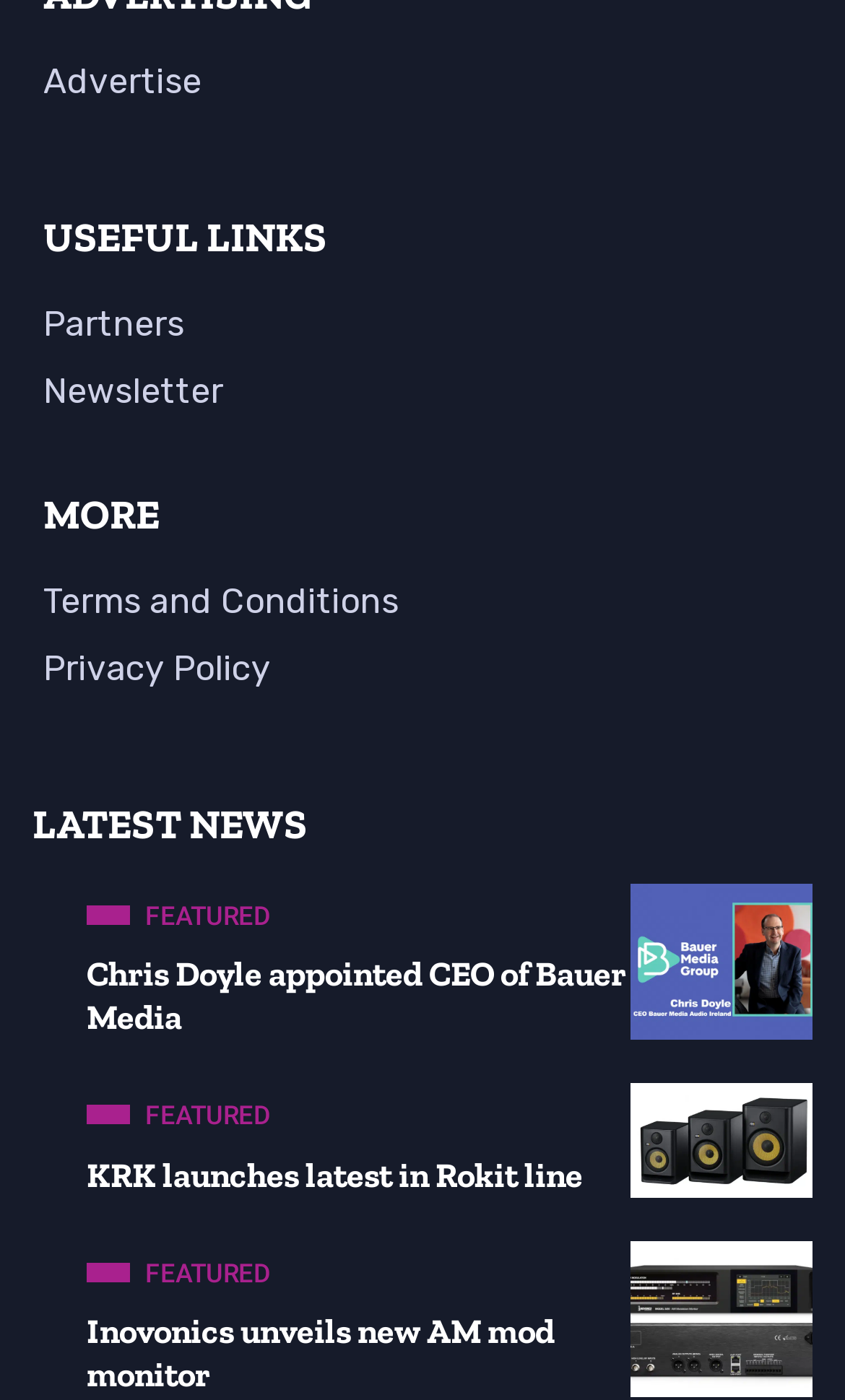Please identify the bounding box coordinates of the area that needs to be clicked to follow this instruction: "Go to Partners".

[0.051, 0.212, 0.218, 0.26]